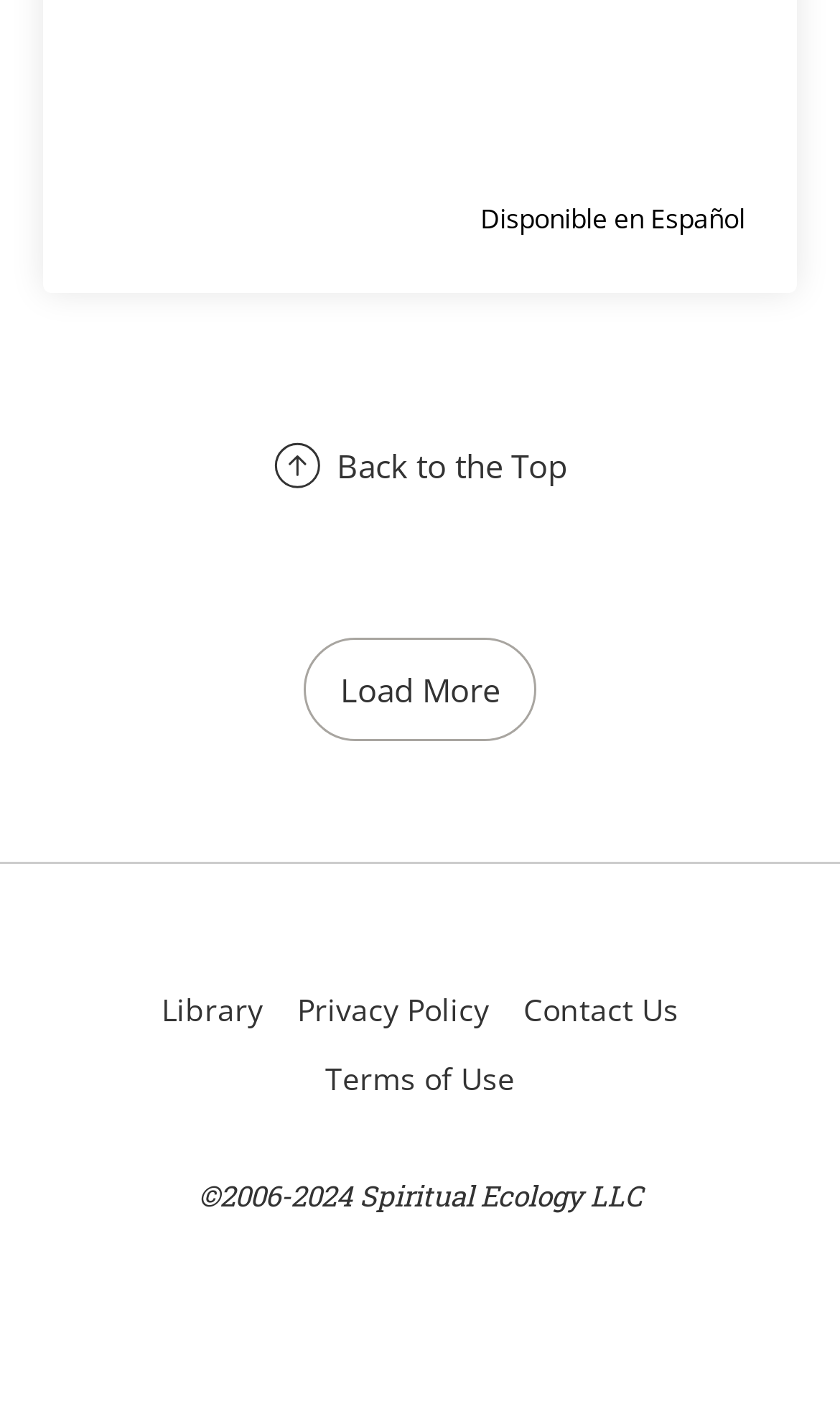Respond with a single word or phrase for the following question: 
What is the name of the company?

Spiritual Ecology LLC